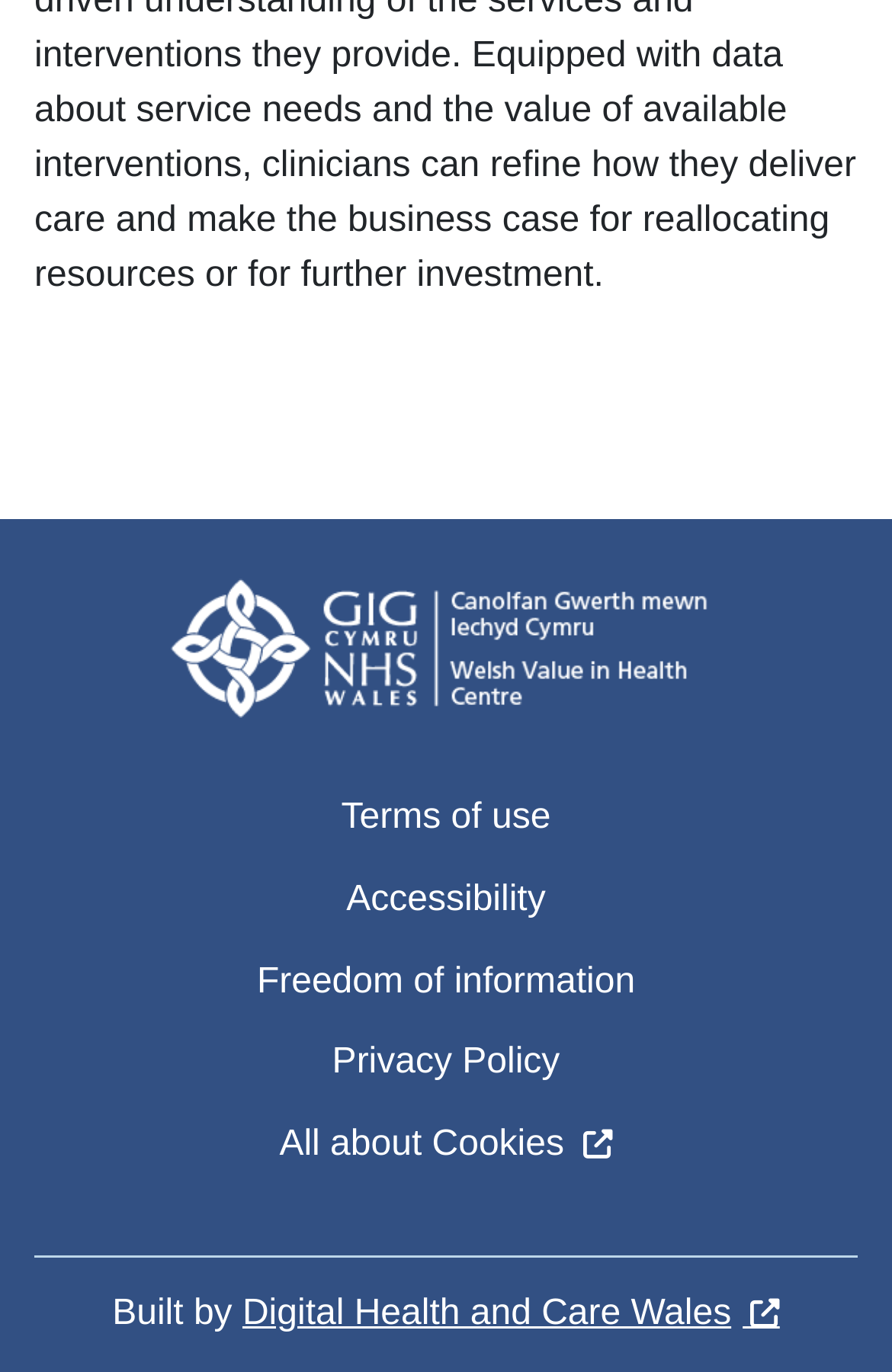Please respond in a single word or phrase: 
What is the name of the image on the webpage?

Value in Health